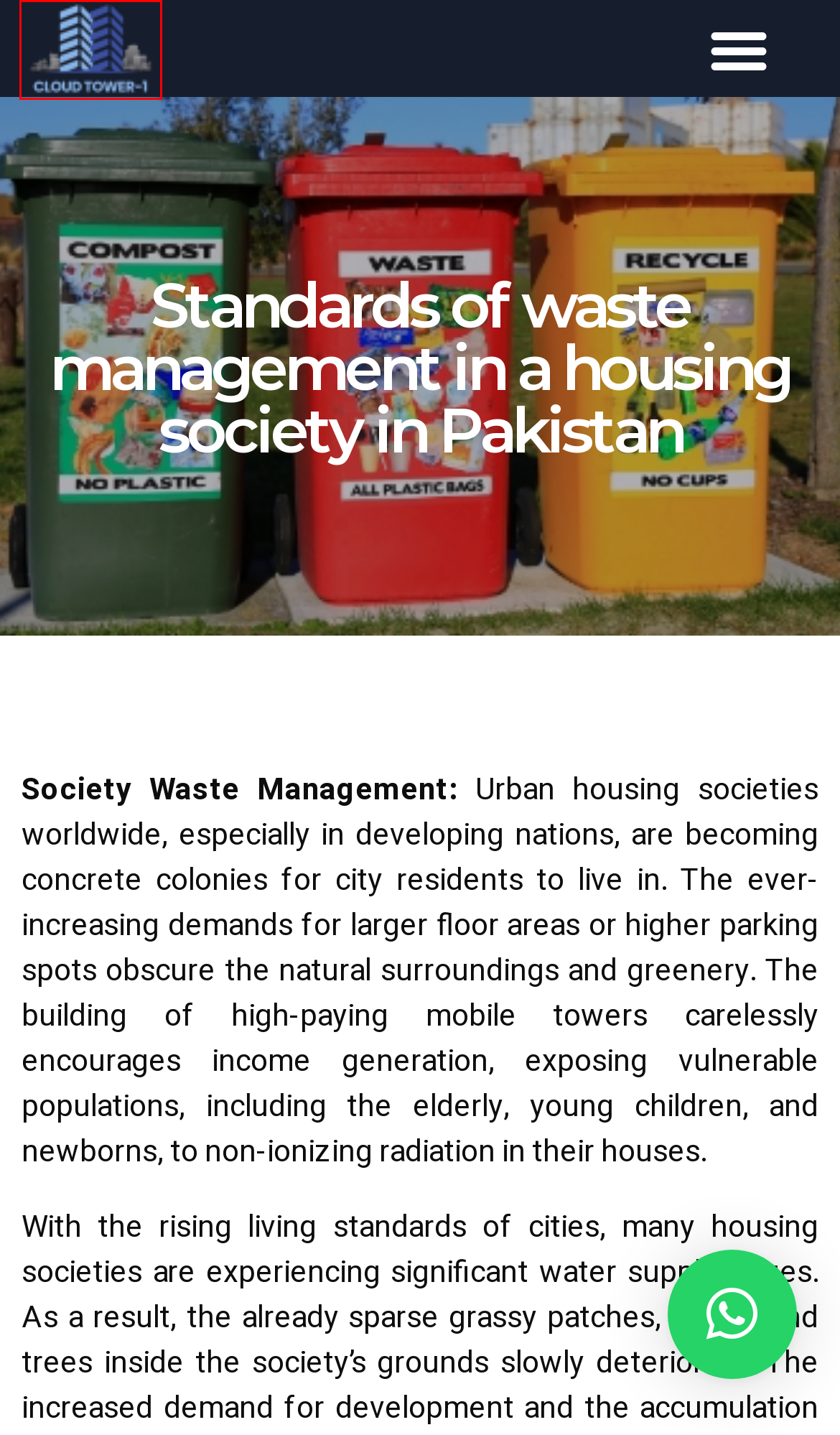Evaluate the webpage screenshot and identify the element within the red bounding box. Select the webpage description that best fits the new webpage after clicking the highlighted element. Here are the candidates:
A. Investing in Luxury Apartments
B. Luxury Apartments For Sale in Islamabad - Cloudtower1
C. Blogs - Cloud Tower
D. Apartment Plans - Cloud Tower1
E. News - Cloud Tower
F. The Cloud Services | Cloud Residences & Cloud Tower-1 Developers
G. The Cloud Services-Real Estate and Property Developers
H. Cloud Tower

B